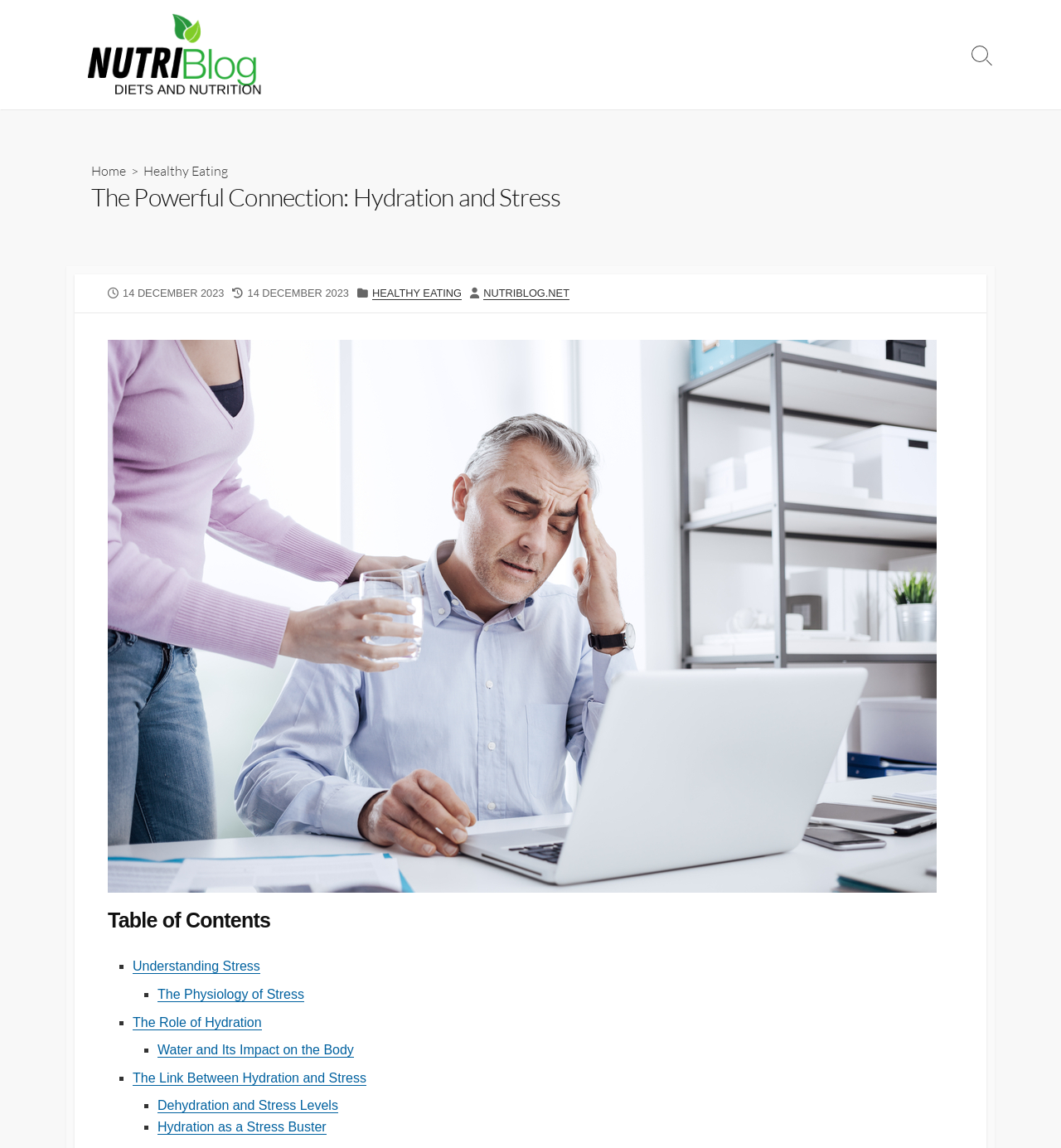Can you provide the bounding box coordinates for the element that should be clicked to implement the instruction: "Toggle search"?

[0.906, 0.0, 0.945, 0.095]